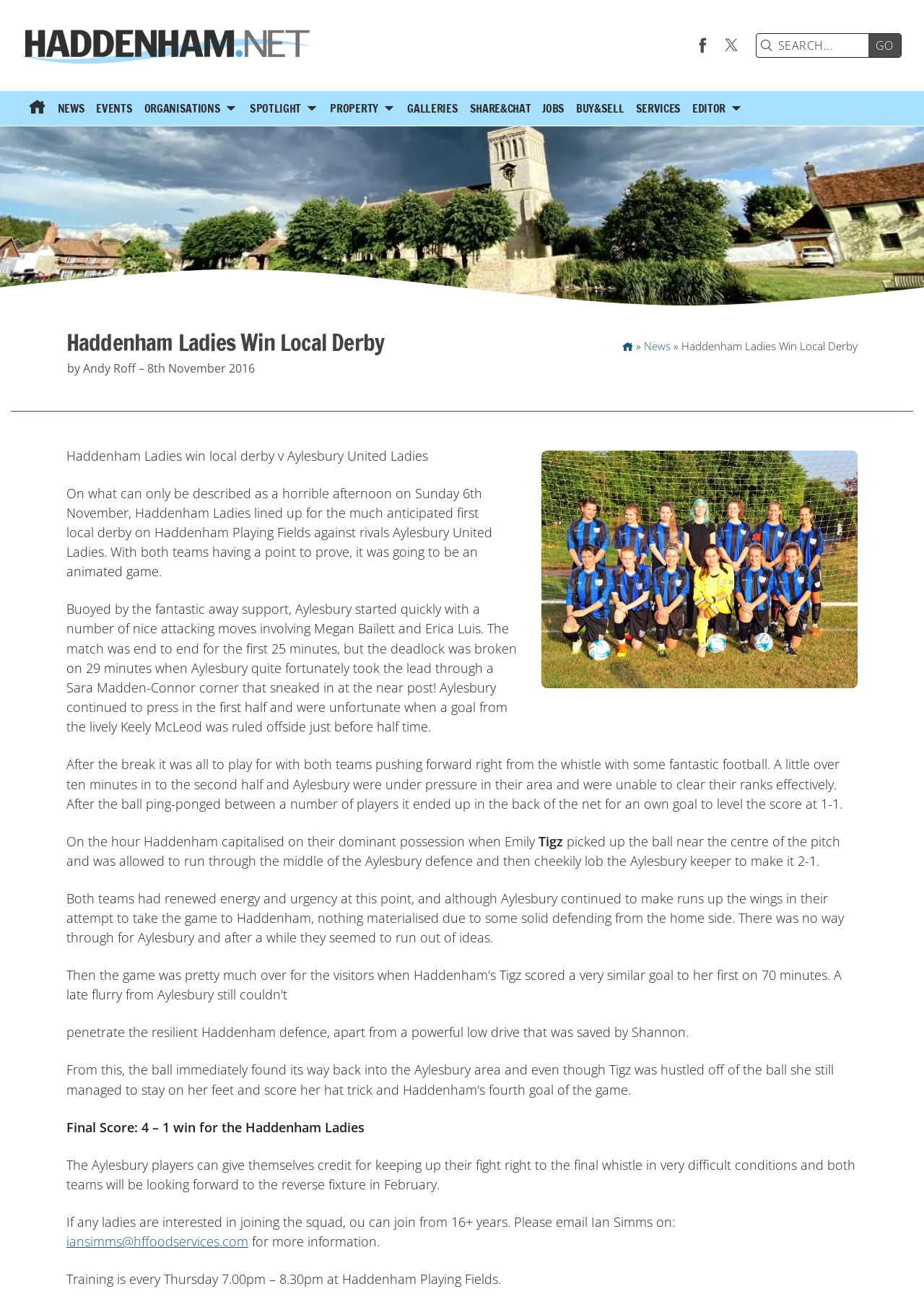Can you provide the bounding box coordinates for the element that should be clicked to implement the instruction: "Go to the main menu"?

[0.012, 0.07, 0.988, 0.096]